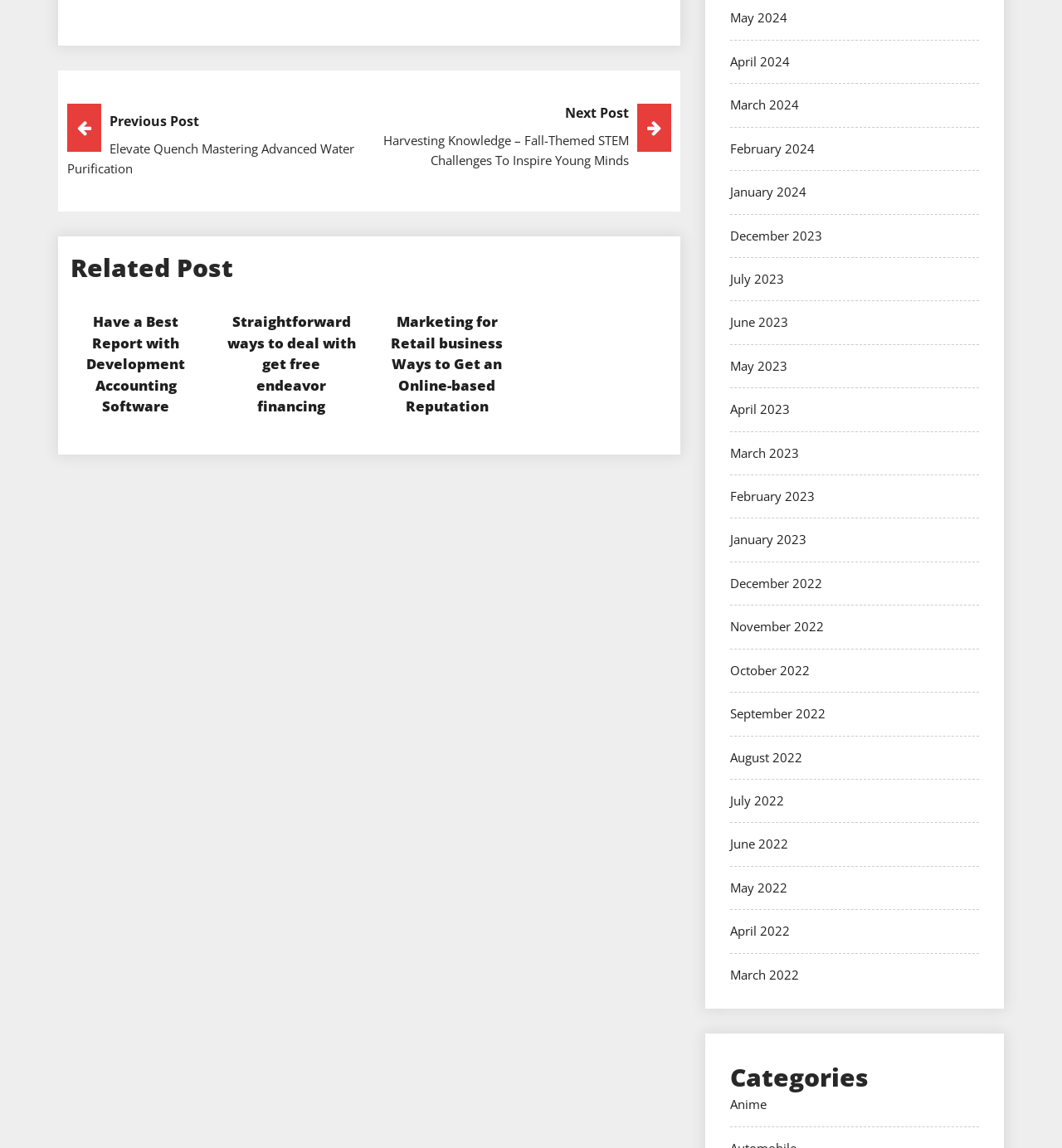How many links are there in the 'Posts' navigation section?
Provide a detailed and extensive answer to the question.

I counted the number of link elements under the 'Posts' navigation section, which is a child of the root element. There is only one link element with the text 'Next Post Harvesting Knowledge – Fall-Themed STEM Challenges To Inspire Young Minds'.